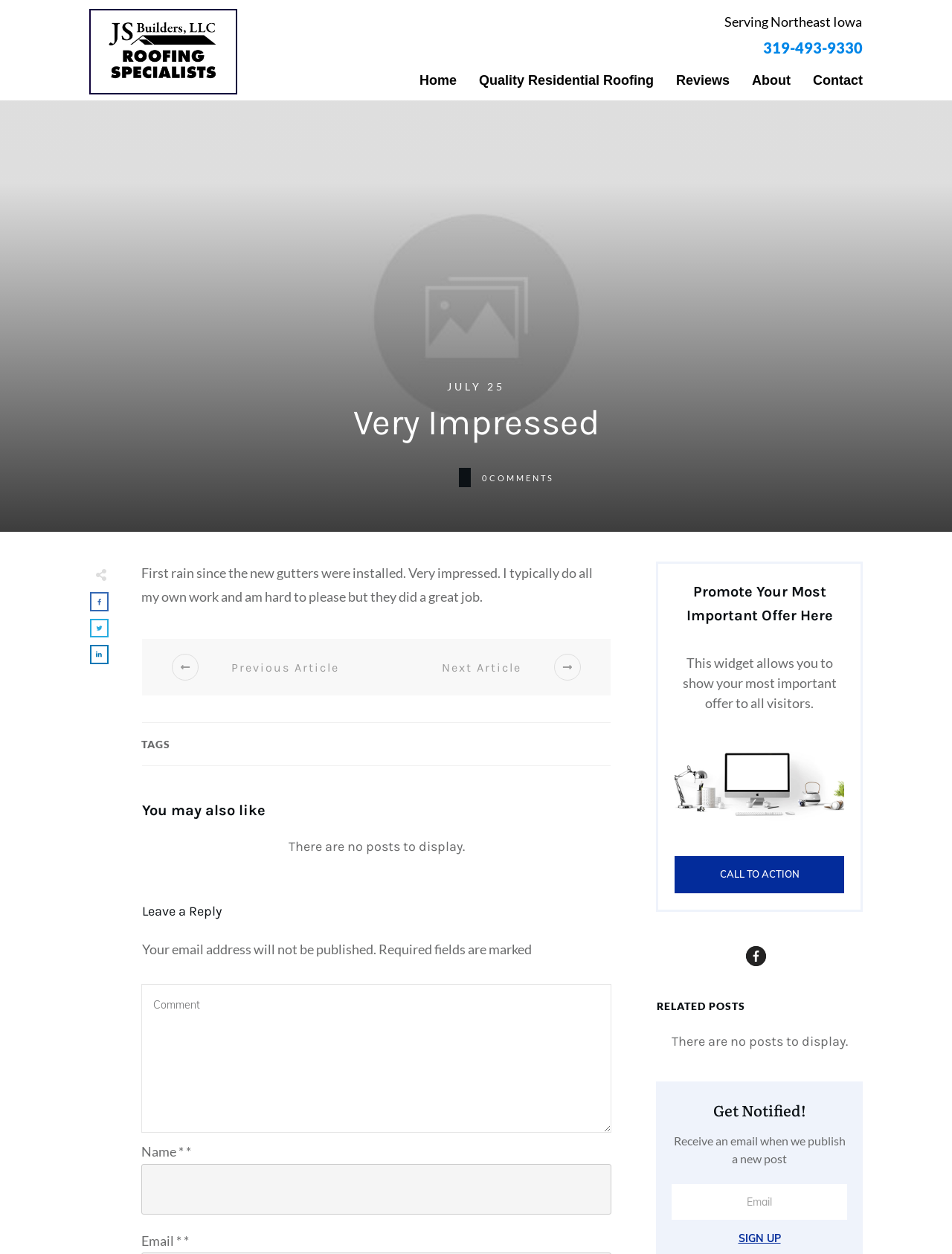Provide a single word or phrase answer to the question: 
What is the topic of the article?

Gutters installation